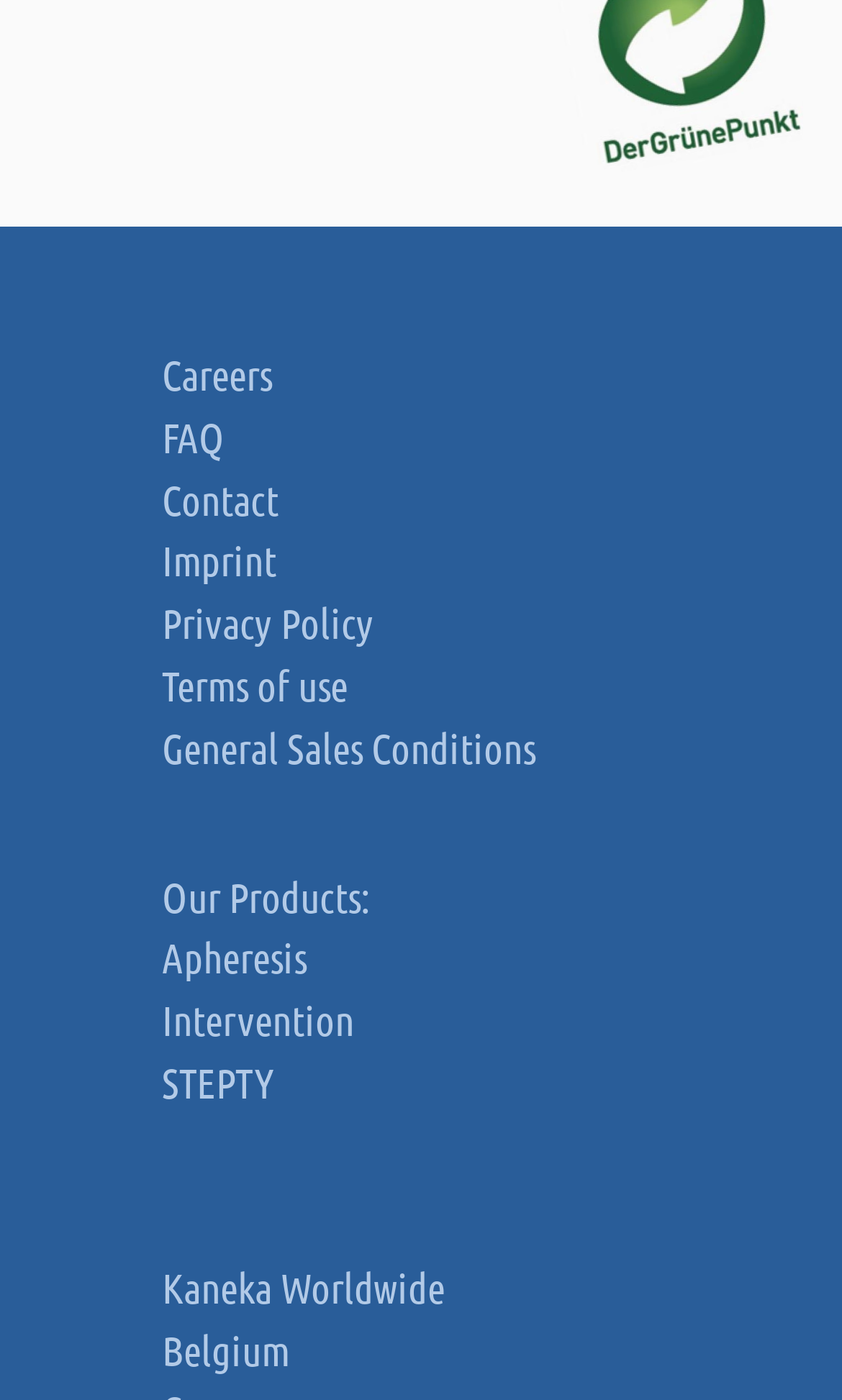Can you find the bounding box coordinates for the element to click on to achieve the instruction: "Contact us"?

[0.192, 0.339, 0.331, 0.374]